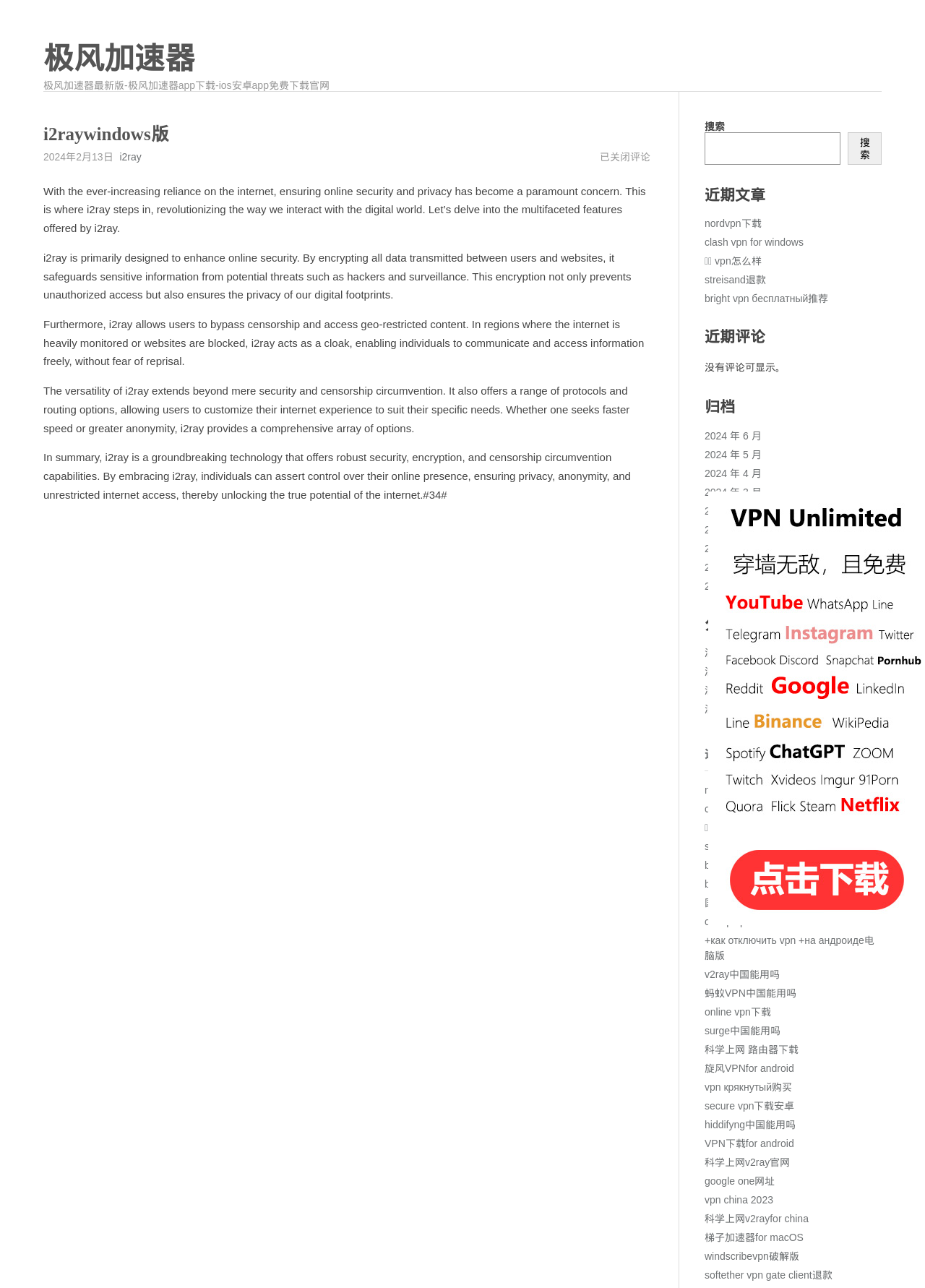Give a one-word or phrase response to the following question: What is the date of the article on this webpage?

2024年2月13日